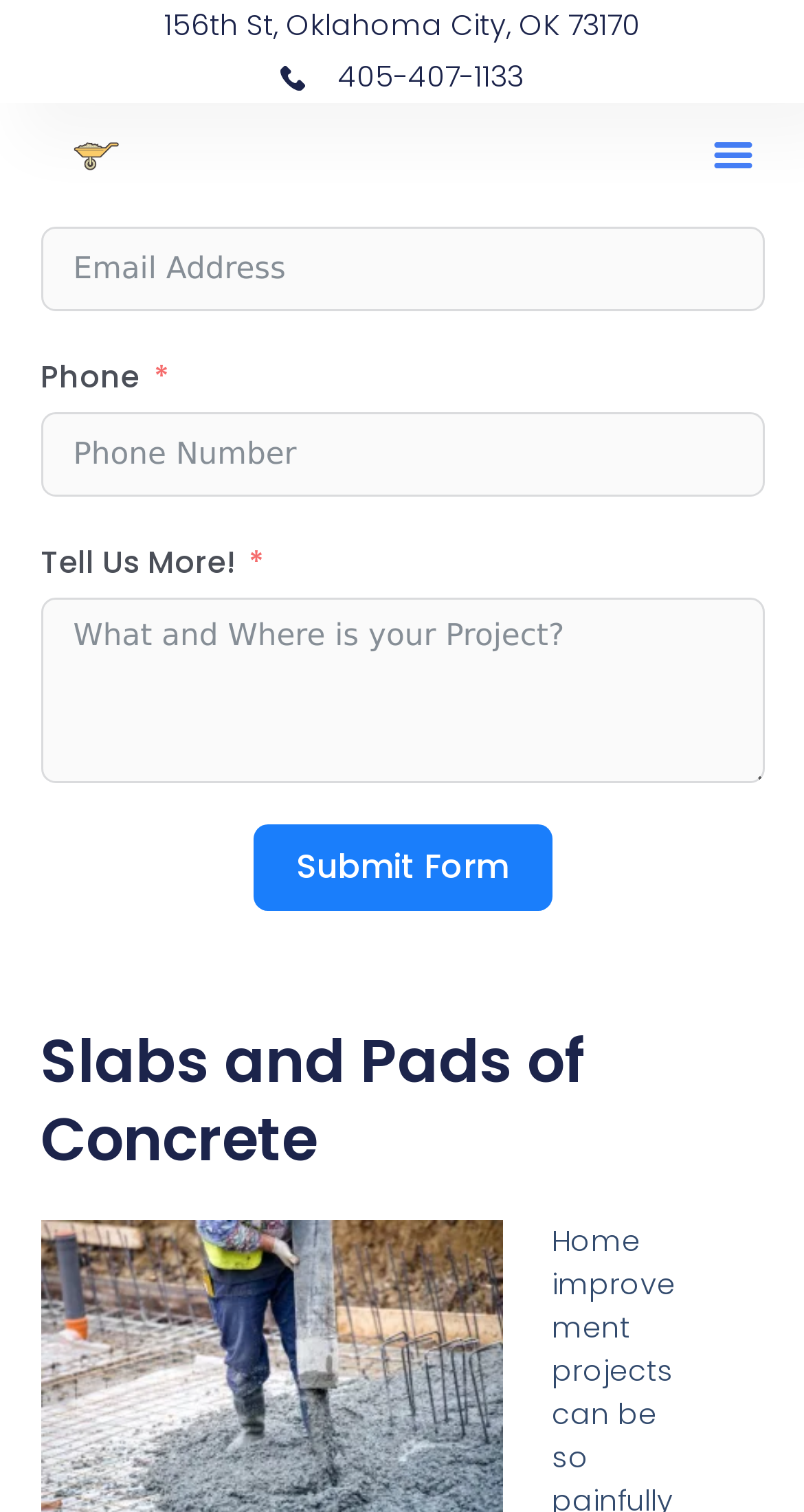What is the phone number to quote?
Based on the visual information, provide a detailed and comprehensive answer.

I found the phone number by looking at the link element with the text '405-407-1133' which is located at the top of the page.